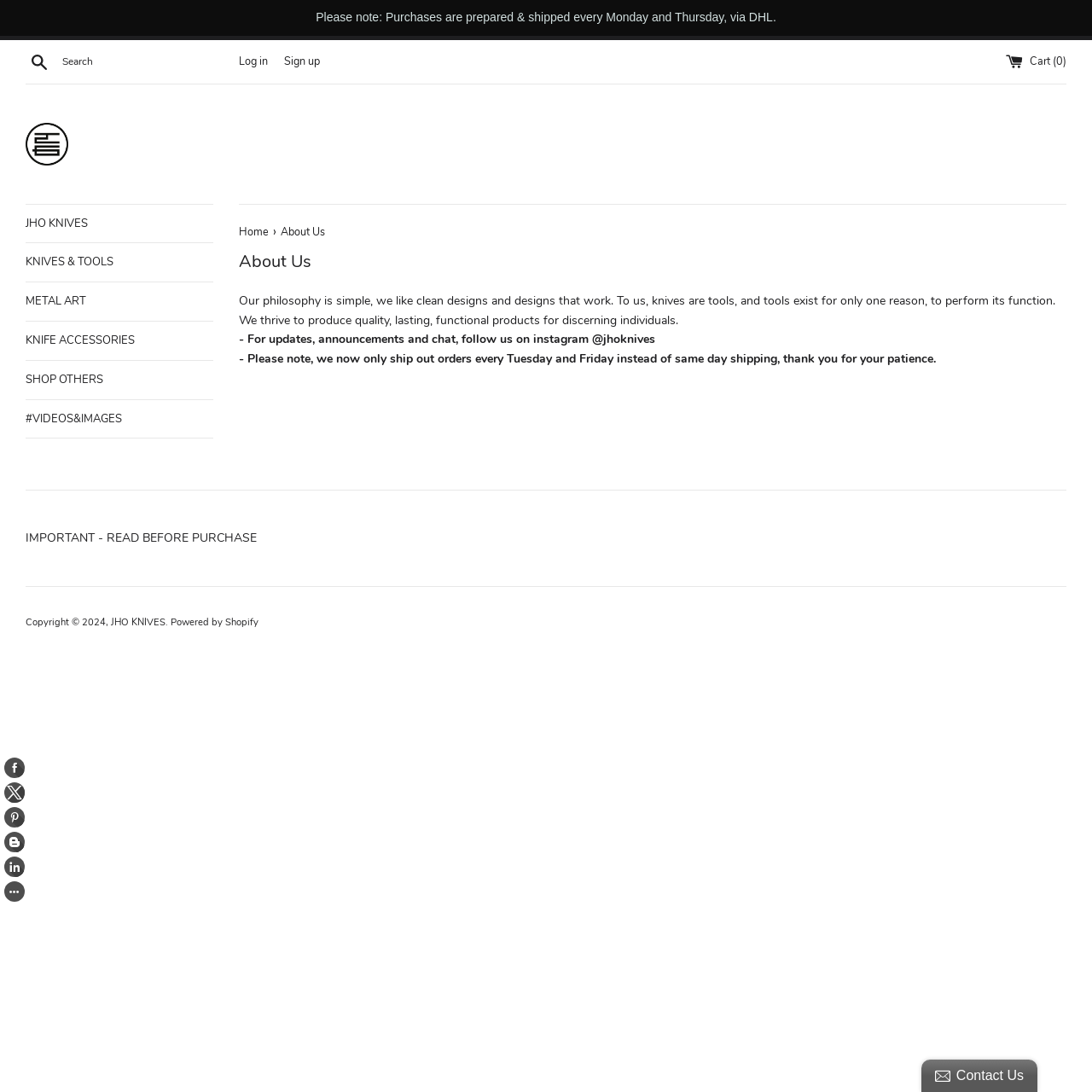Give a one-word or short-phrase answer to the following question: 
What social media platform can you follow for updates?

Instagram